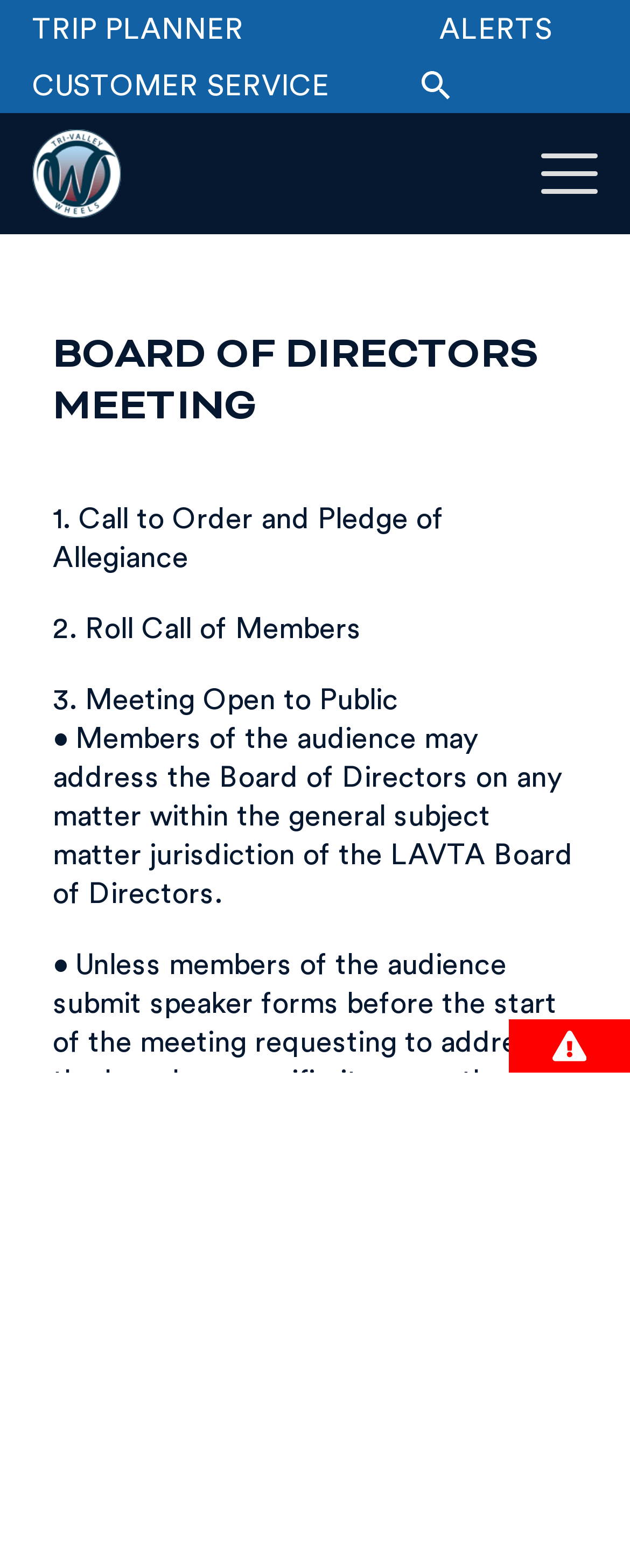Locate the bounding box coordinates of the element I should click to achieve the following instruction: "Plan a trip".

[0.0, 0.0, 0.646, 0.036]